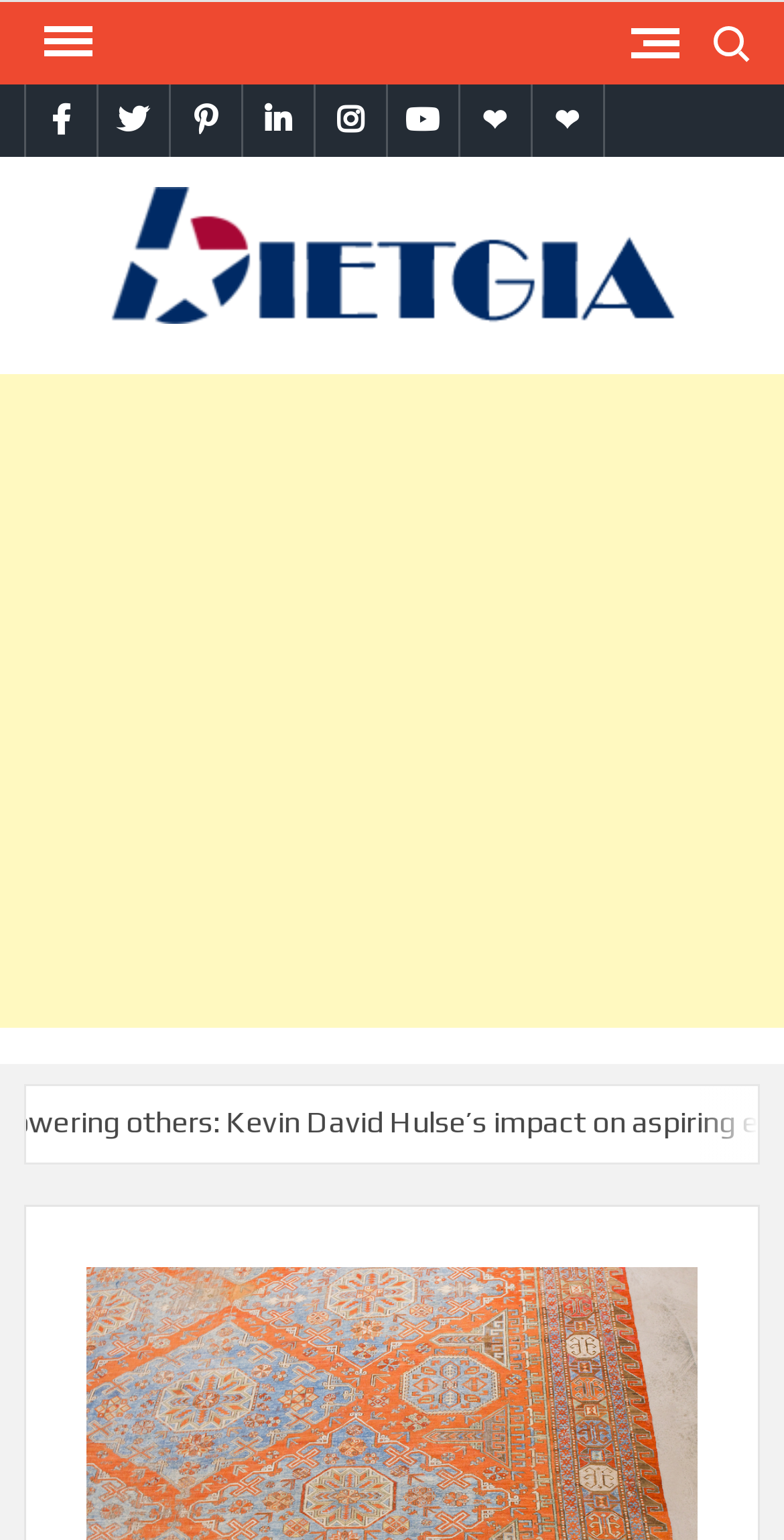Determine the bounding box coordinates of the UI element that matches the following description: "Menu". The coordinates should be four float numbers between 0 and 1 in the format [left, top, right, bottom].

[0.03, 0.001, 0.133, 0.054]